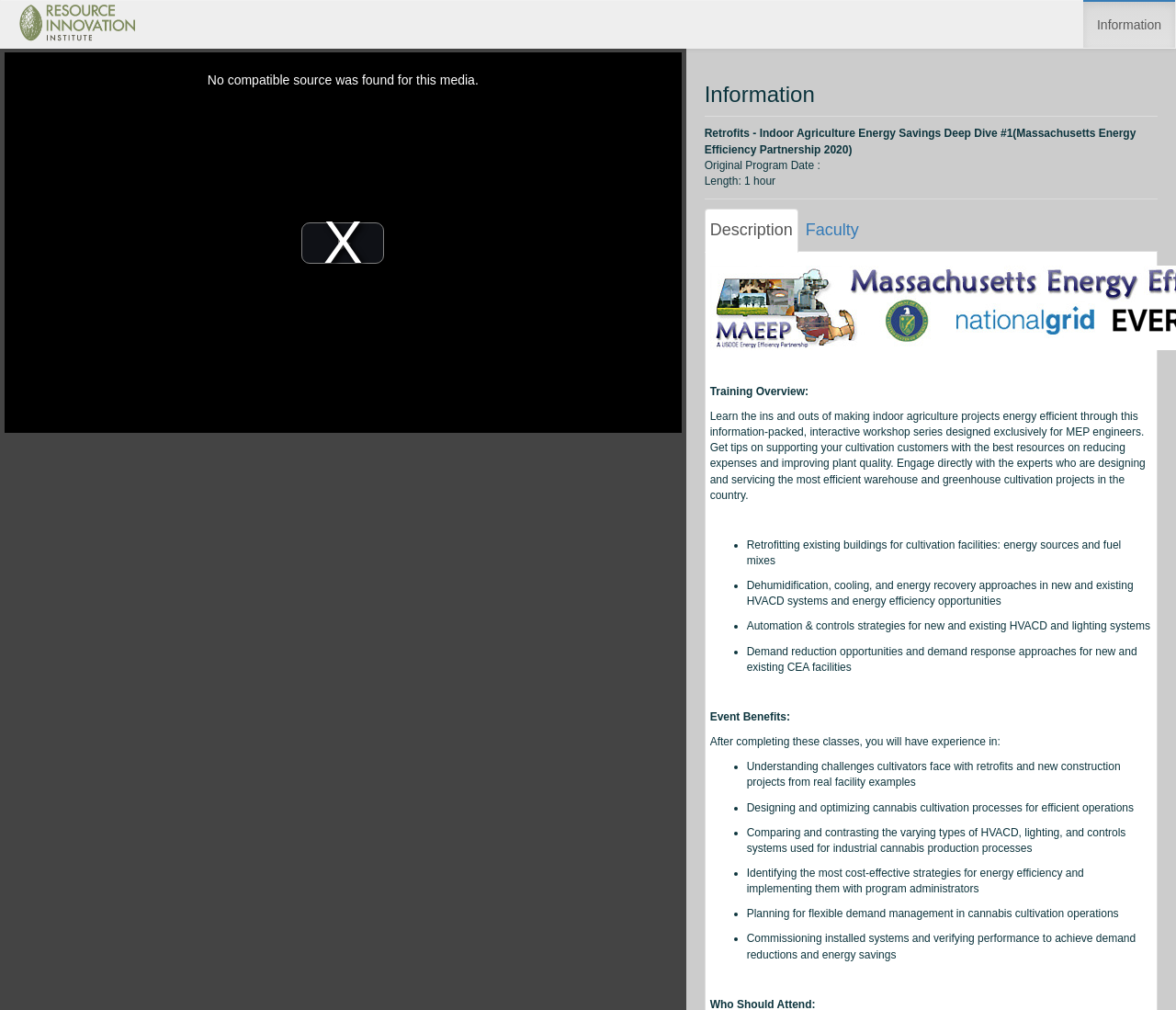What is the length of the video?
Please ensure your answer is as detailed and informative as possible.

The length of the video is obtained from the StaticText element with the text '1 hour' which is a child of the root element and is located below the 'Length:' text.